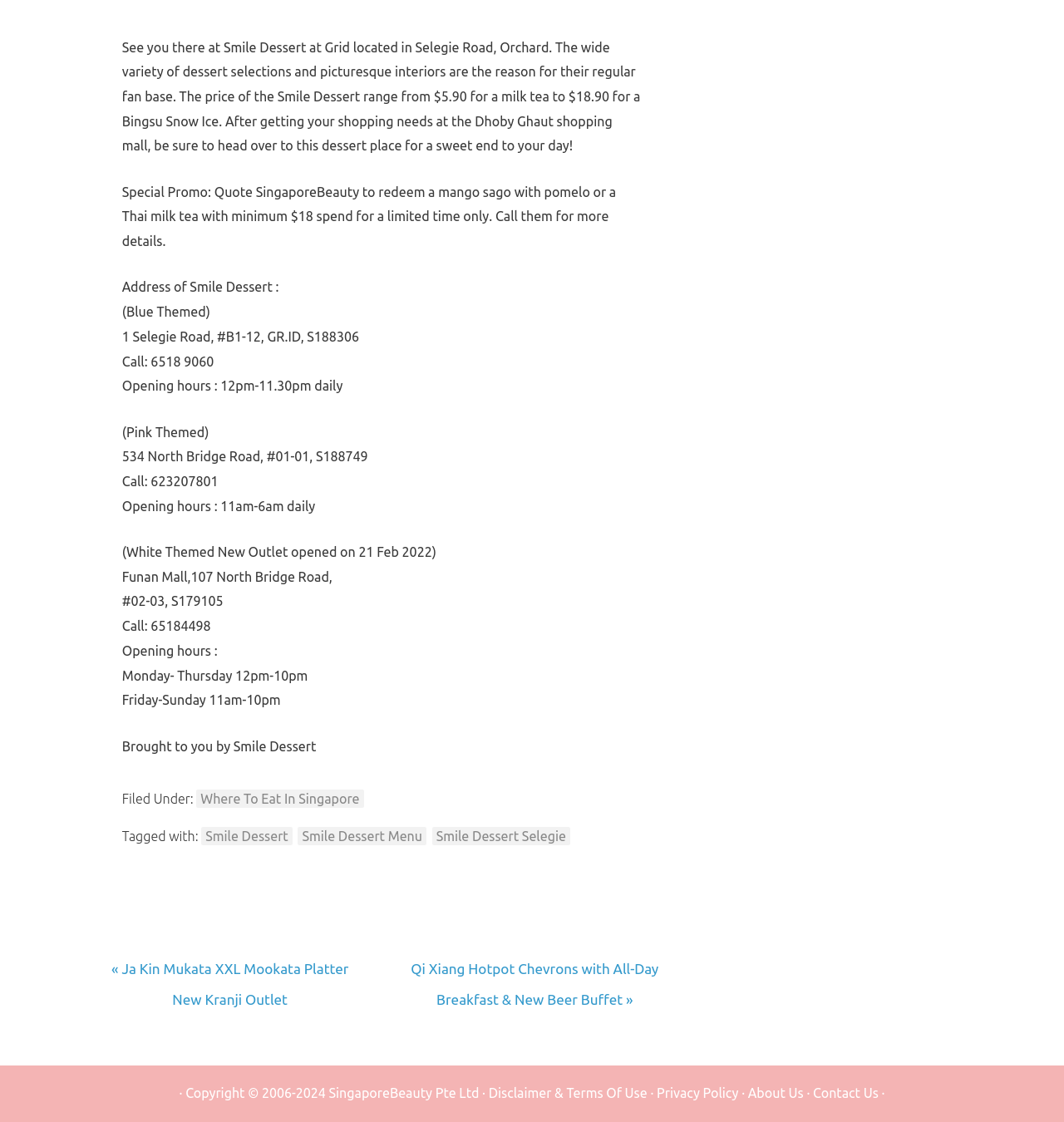Answer the question in one word or a short phrase:
What is the promo code for Smile Dessert?

SingaporeBeauty